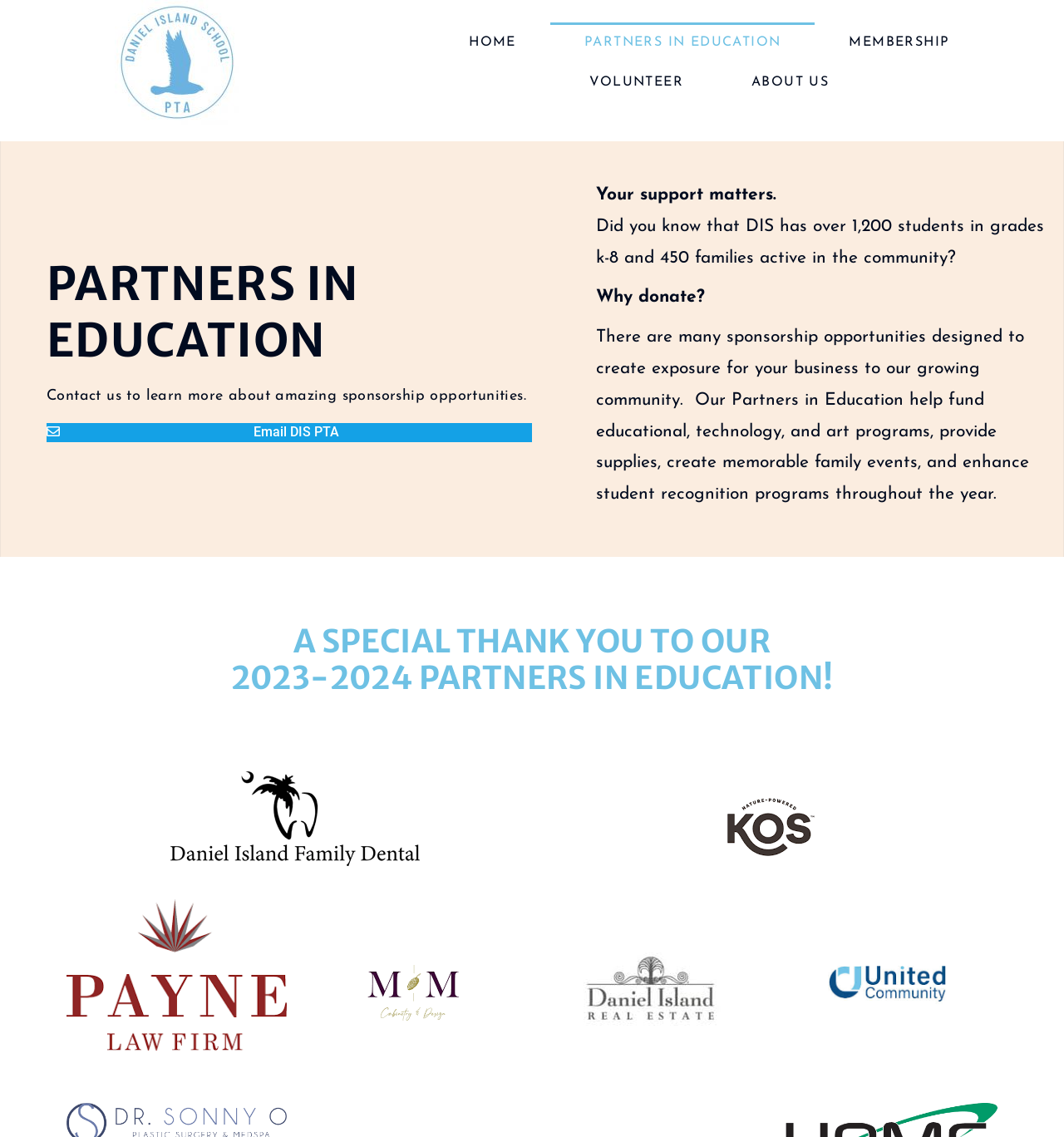Using floating point numbers between 0 and 1, provide the bounding box coordinates in the format (top-left x, top-left y, bottom-right x, bottom-right y). Locate the UI element described here: alt="Daniel Island Family Dental"

[0.16, 0.678, 0.395, 0.762]